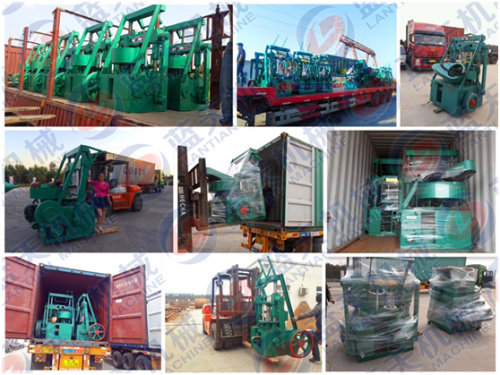Give a one-word or one-phrase response to the question:
What material is used for machine components?

Copper